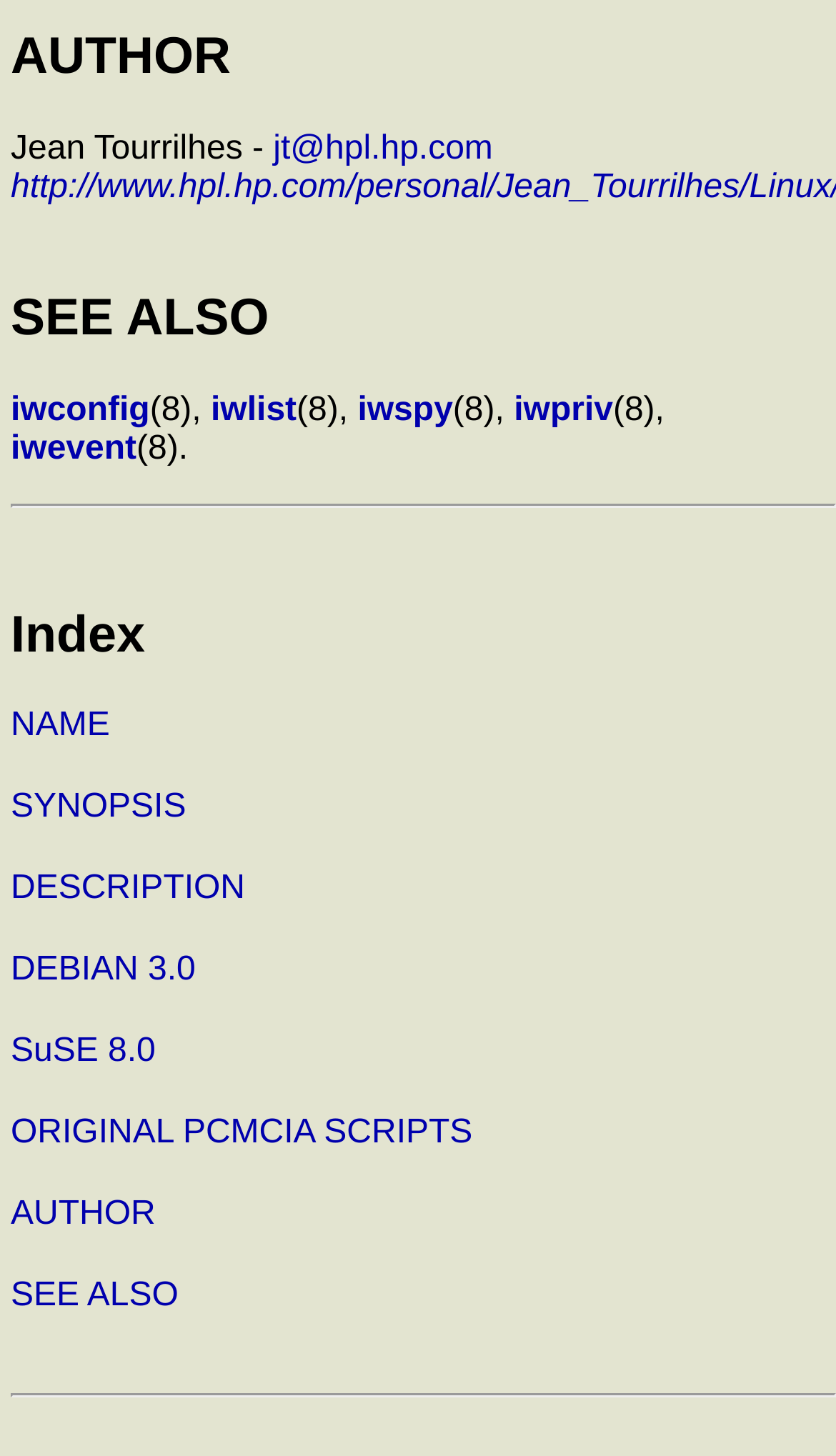Using the format (top-left x, top-left y, bottom-right x, bottom-right y), provide the bounding box coordinates for the described UI element. All values should be floating point numbers between 0 and 1: iwpriv

[0.615, 0.278, 0.733, 0.303]